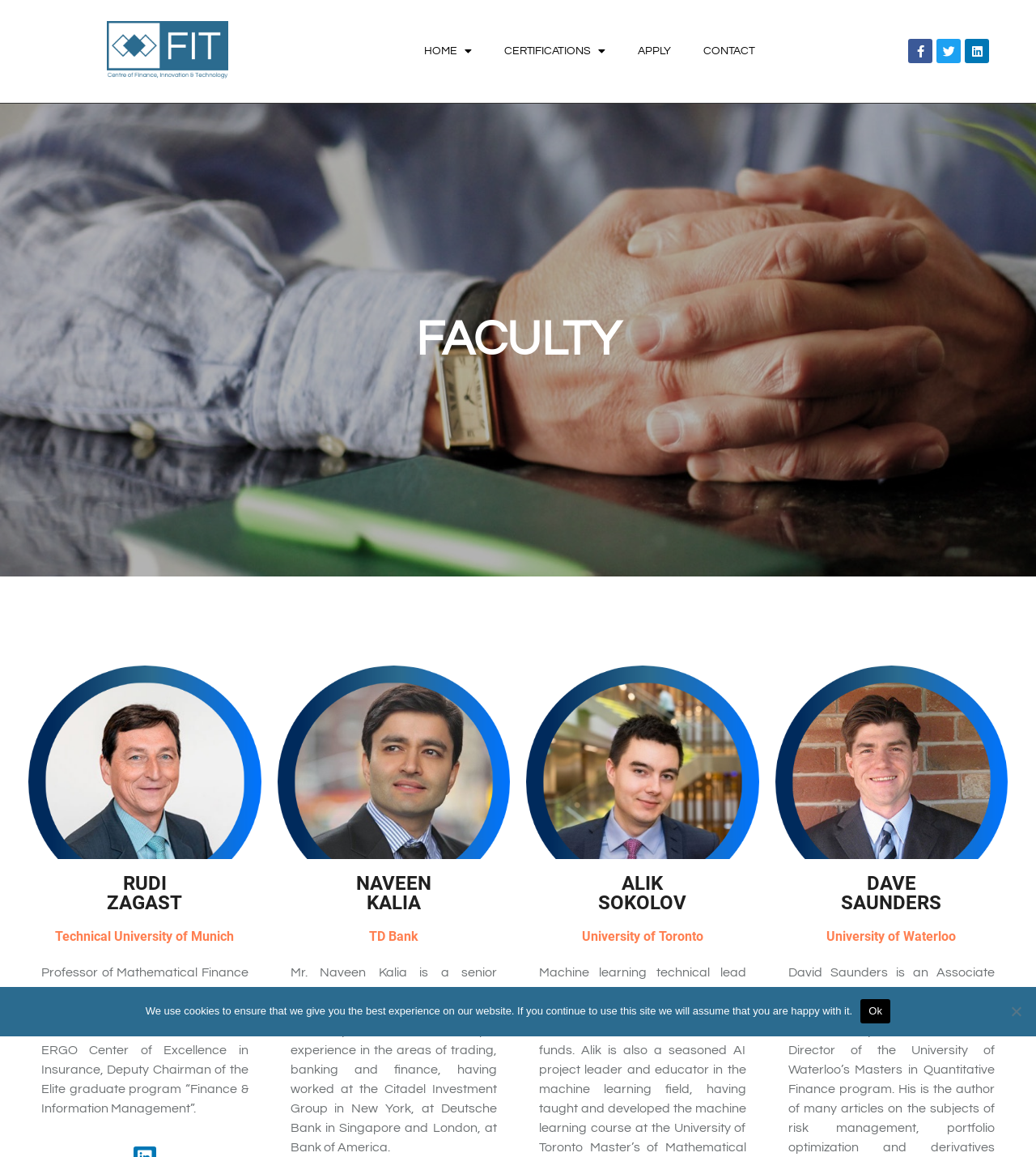Give a short answer to this question using one word or a phrase:
How many faculty members are listed?

3